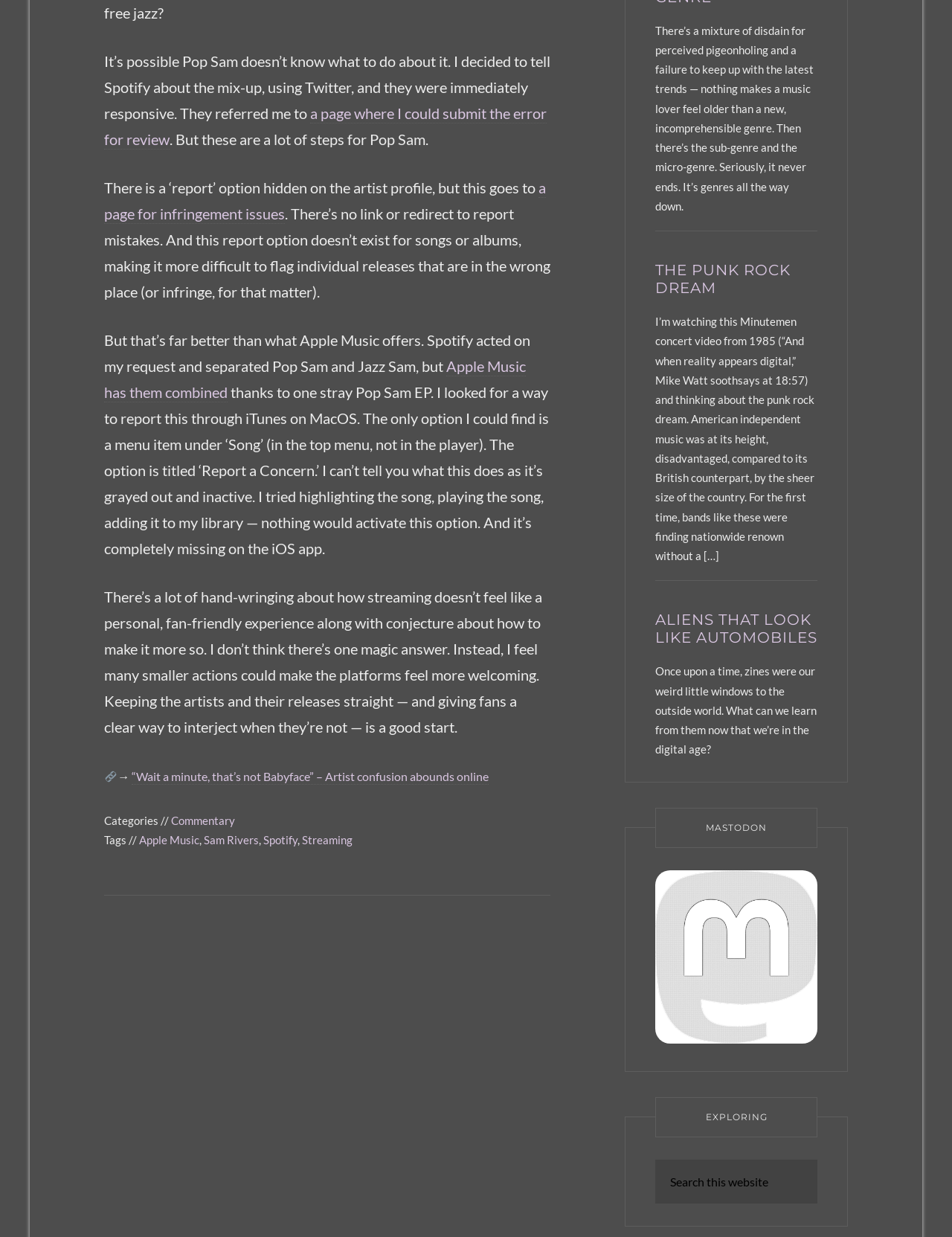Please specify the bounding box coordinates of the clickable section necessary to execute the following command: "submit the error for review".

[0.109, 0.084, 0.574, 0.121]